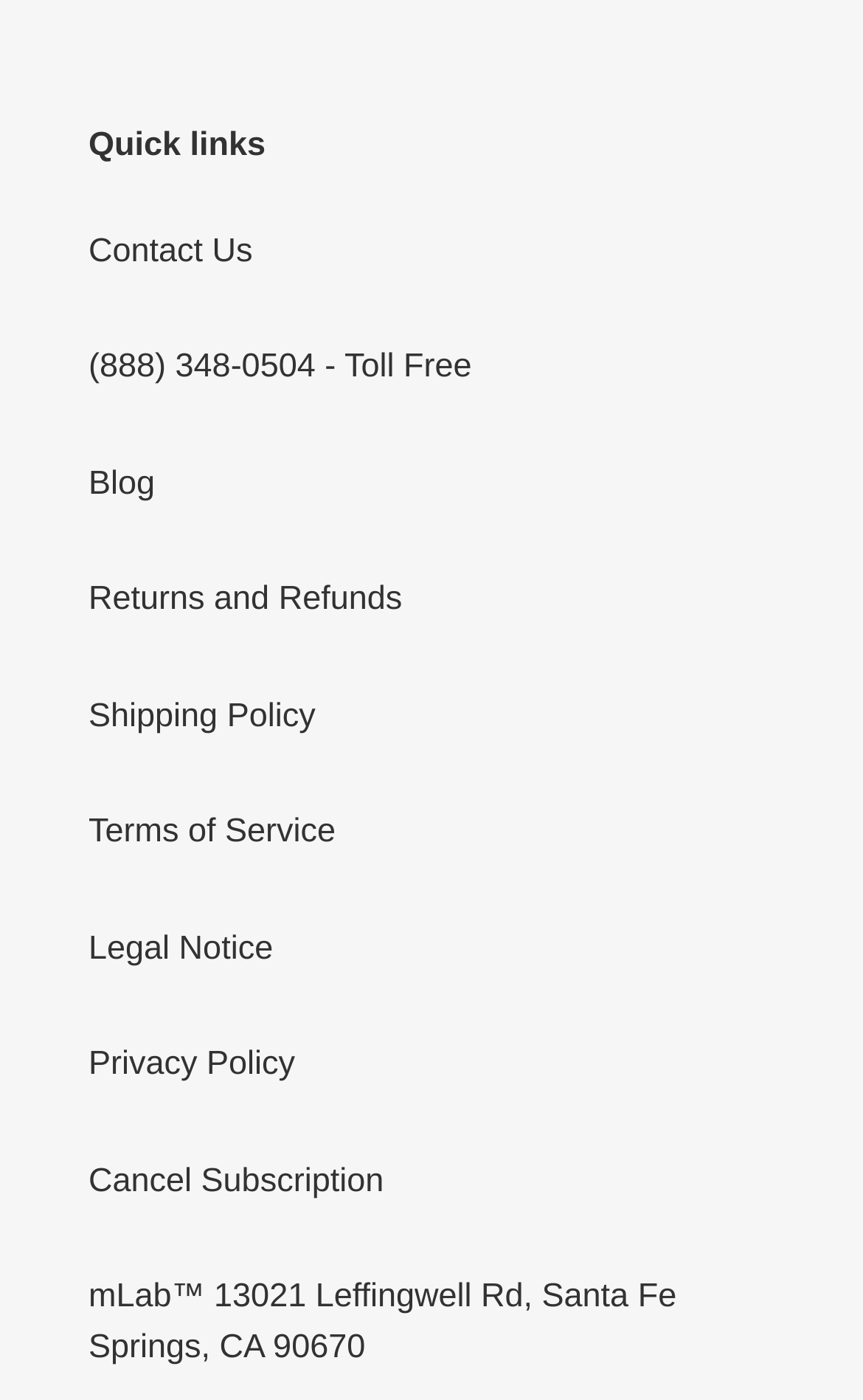What is the address of mLab?
Give a comprehensive and detailed explanation for the question.

I found the address of mLab by looking at the last link in the quick links section, which says 'mLab™ 13021 Leffingwell Rd, Santa Fe Springs, CA 90670'.